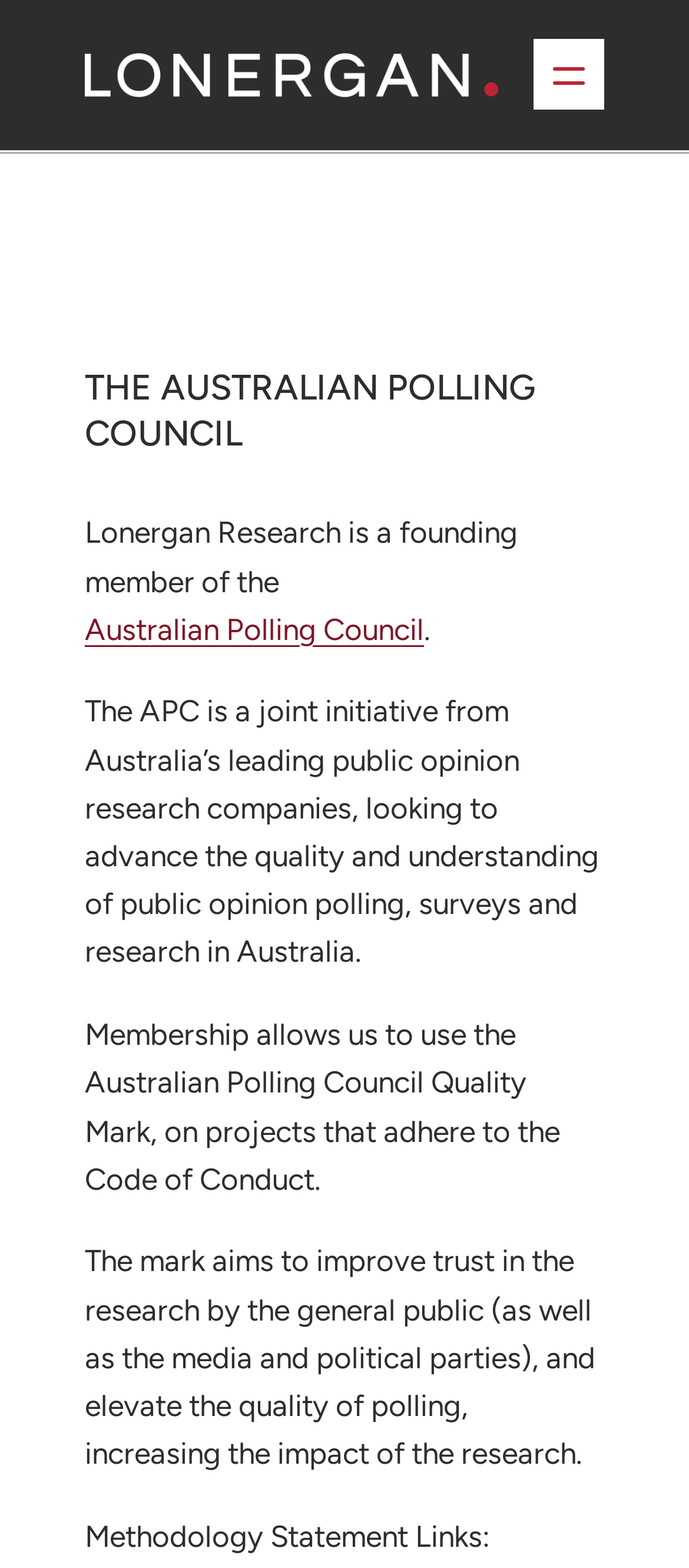Locate the bounding box coordinates of the element that should be clicked to fulfill the instruction: "Search for something".

[0.123, 0.374, 0.877, 0.419]